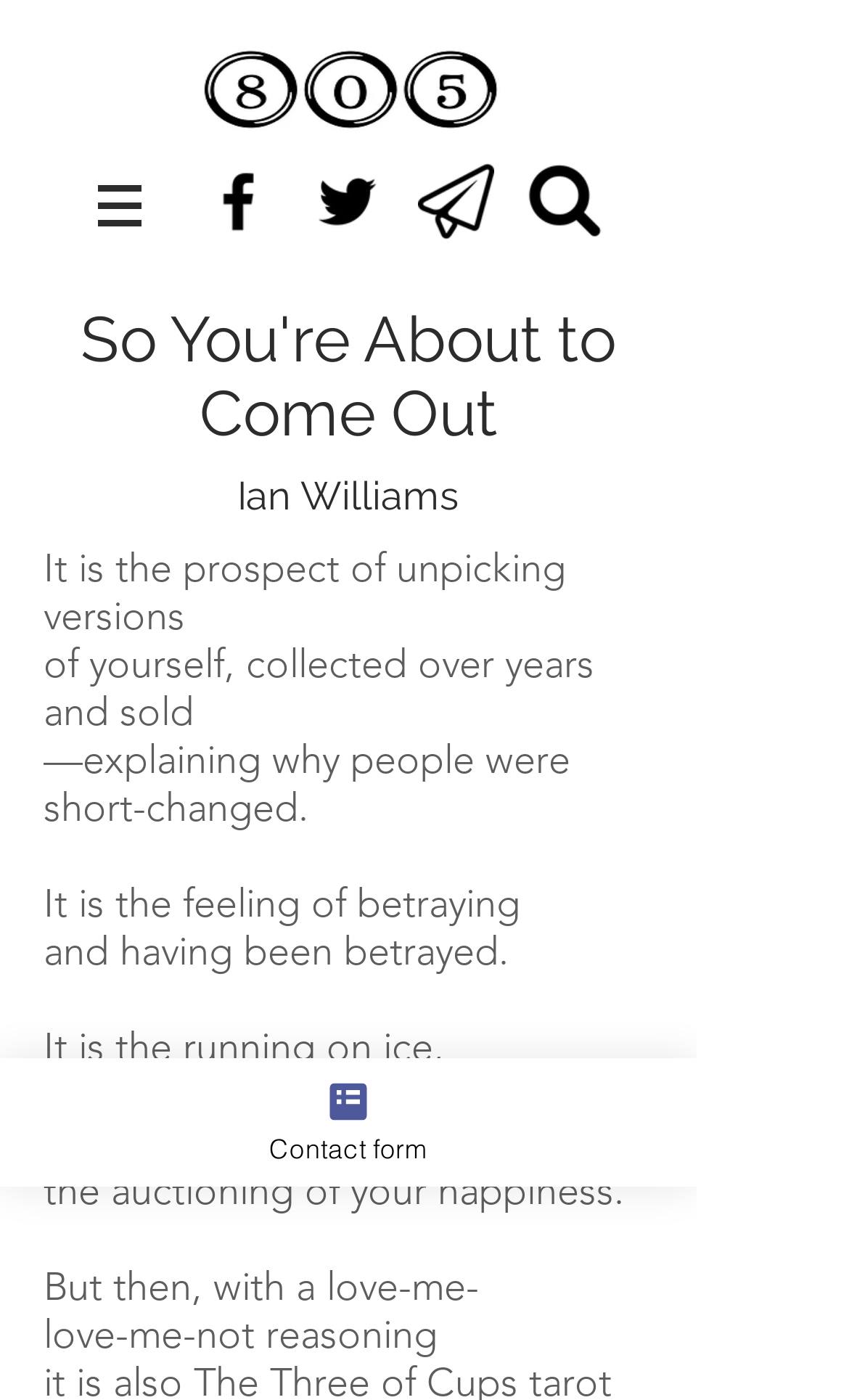Is there a contact form on the webpage?
Using the image as a reference, give a one-word or short phrase answer.

Yes